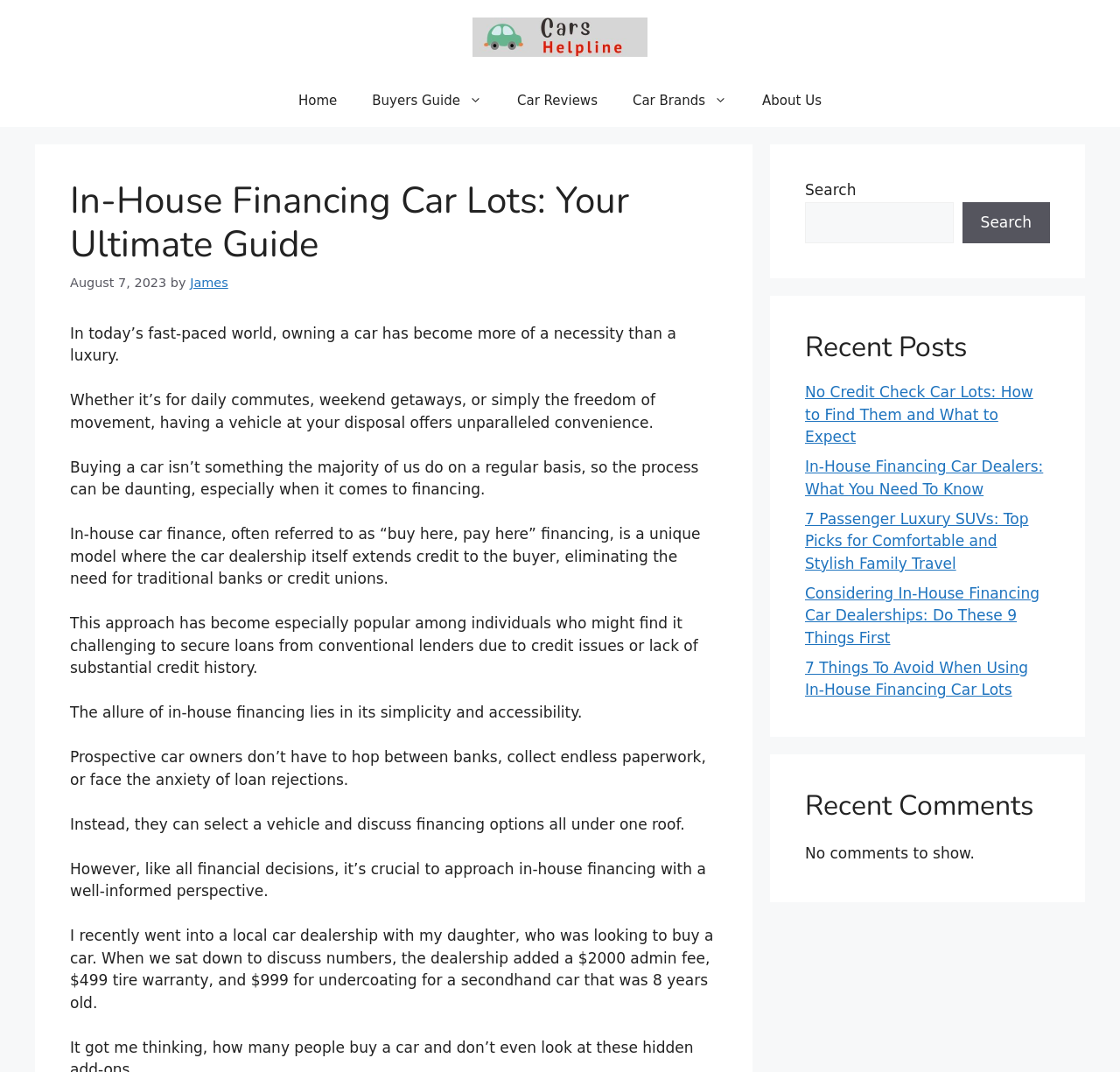What is the date of the article?
Refer to the image and give a detailed answer to the question.

The date of the article is mentioned as 'August 7, 2023', which is displayed below the main heading of the webpage.